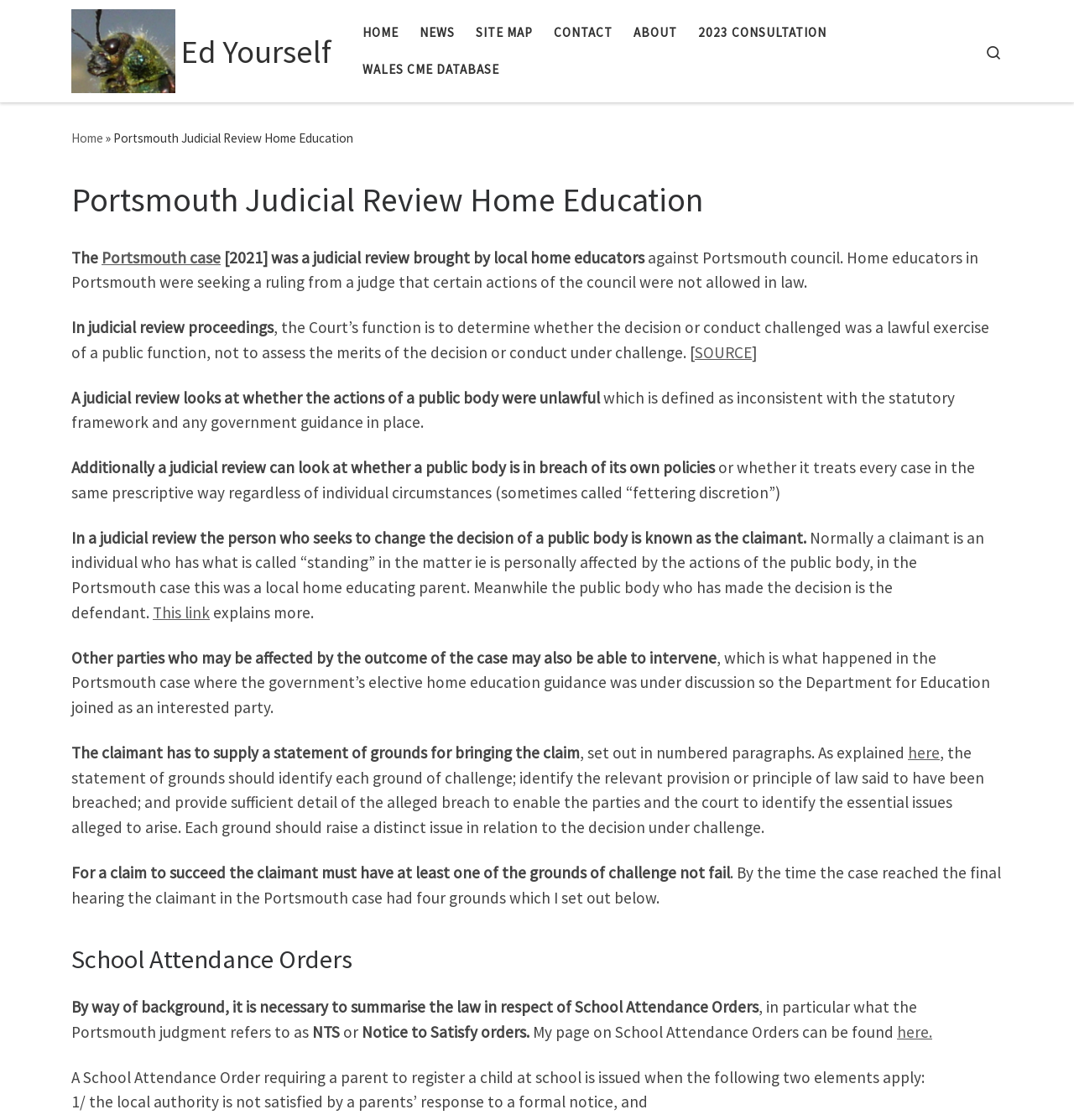Please find the bounding box coordinates of the element that needs to be clicked to perform the following instruction: "Go to 'NEWS'". The bounding box coordinates should be four float numbers between 0 and 1, represented as [left, top, right, bottom].

[0.385, 0.013, 0.428, 0.046]